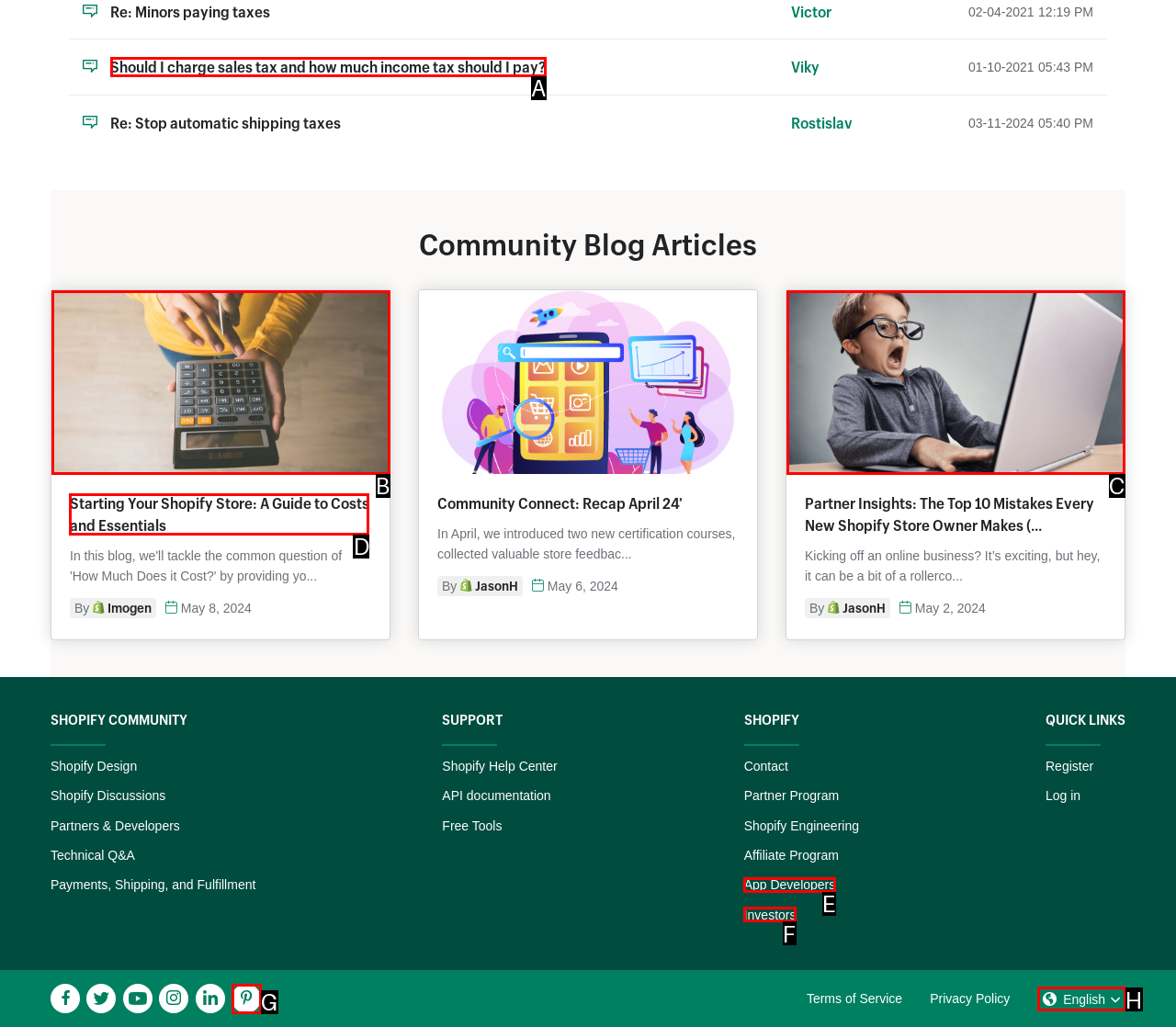To perform the task "Read the article 'Starting Your Shopify Store: A Guide to Costs and Essentials'", which UI element's letter should you select? Provide the letter directly.

D